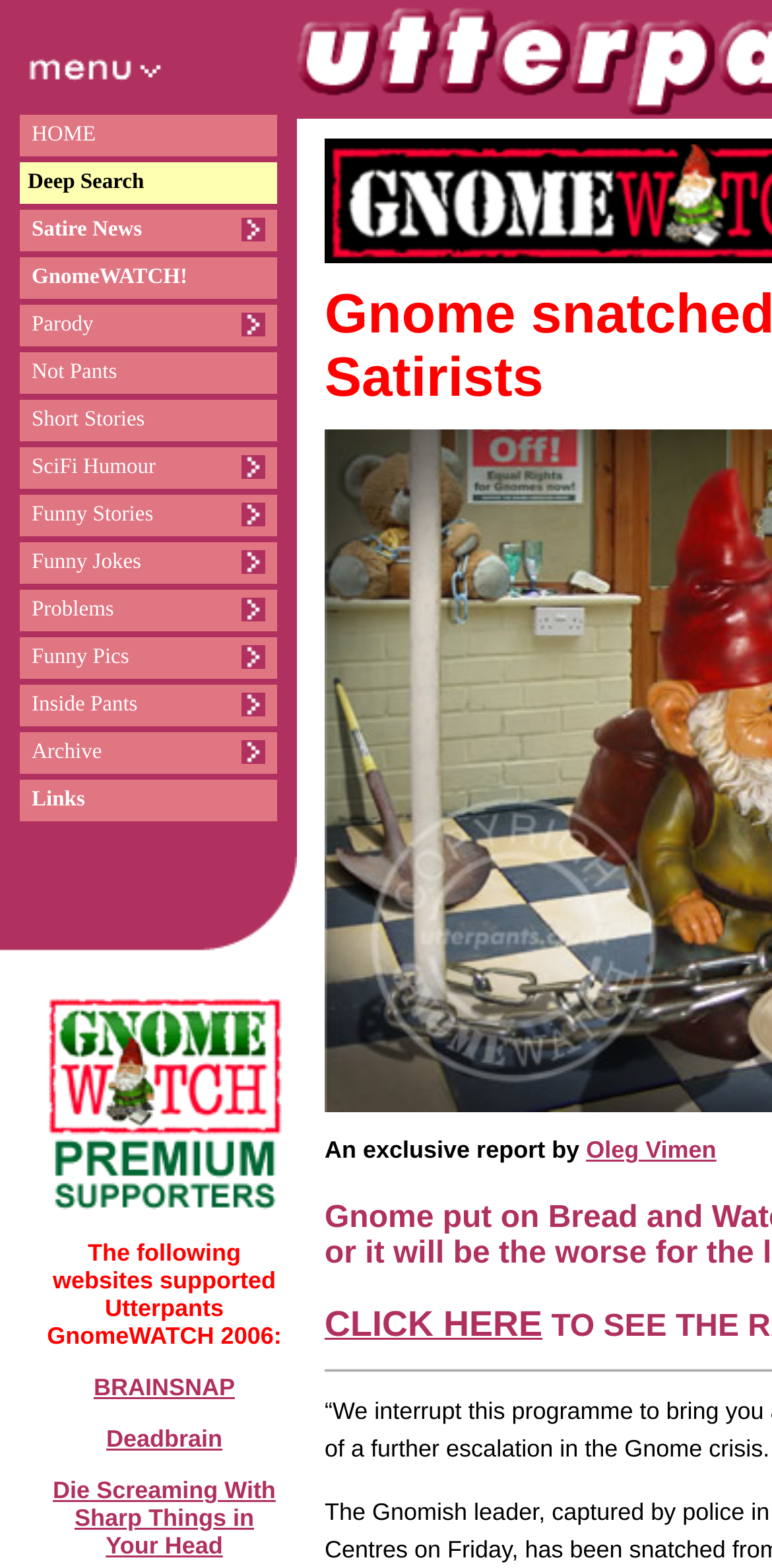Identify the bounding box coordinates for the element that needs to be clicked to fulfill this instruction: "Click on the CLICK HERE button". Provide the coordinates in the format of four float numbers between 0 and 1: [left, top, right, bottom].

[0.421, 0.832, 0.703, 0.857]